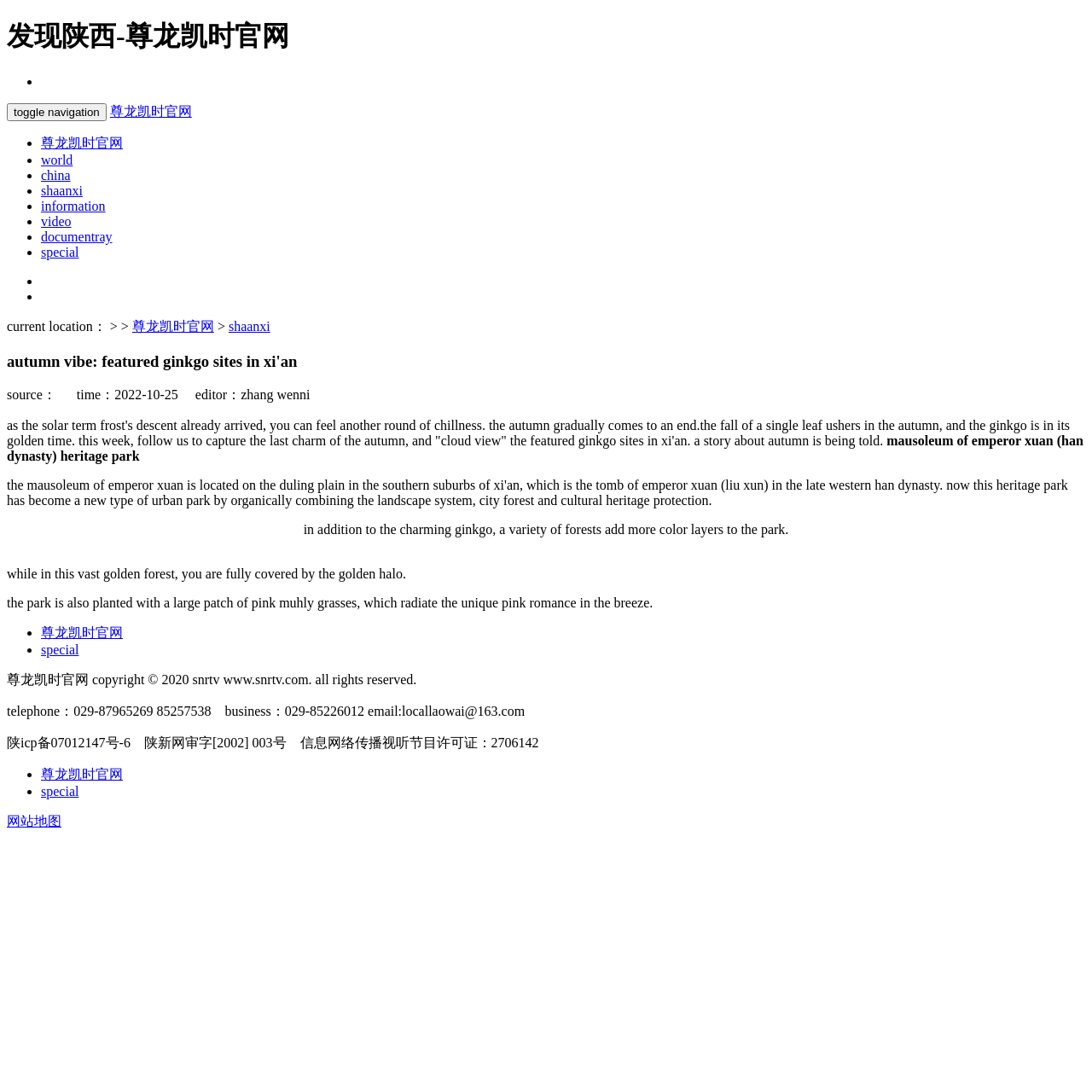Could you provide the bounding box coordinates for the portion of the screen to click to complete this instruction: "go to 尊龙凯时官网"?

[0.101, 0.095, 0.176, 0.108]